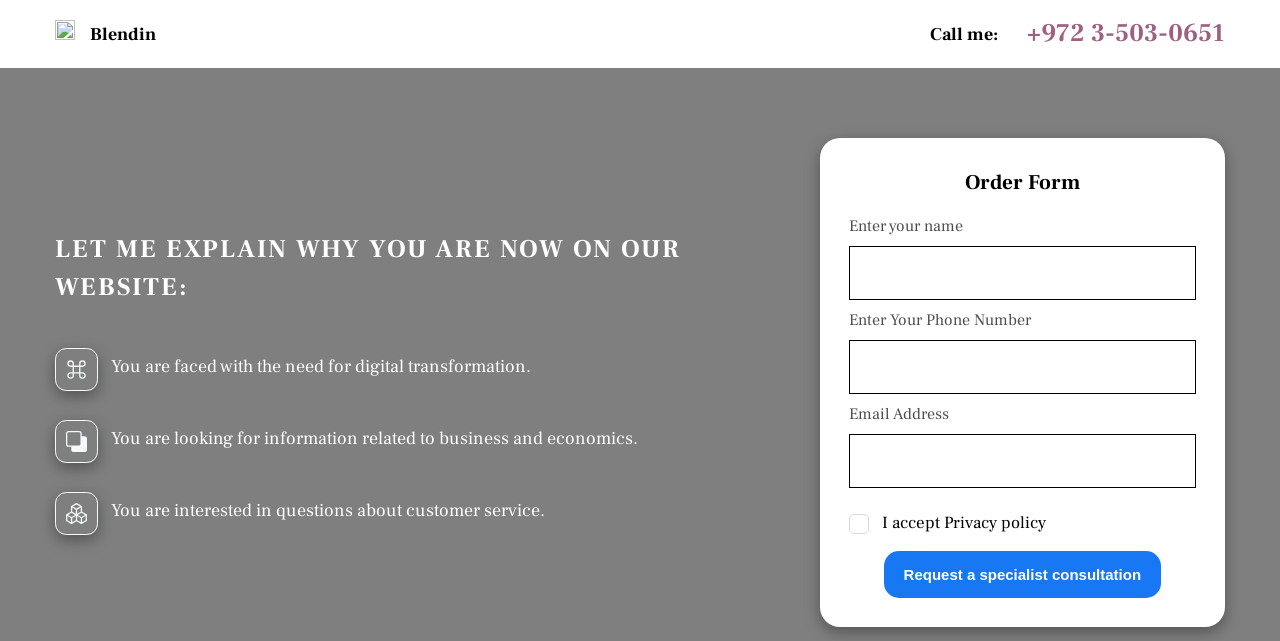What is the phone number on the webpage?
Please answer the question with a detailed and comprehensive explanation.

I found the phone number by looking at the link element with the text '+972 3-503-0651' which is located at the top of the webpage, next to the 'Call me:' text.